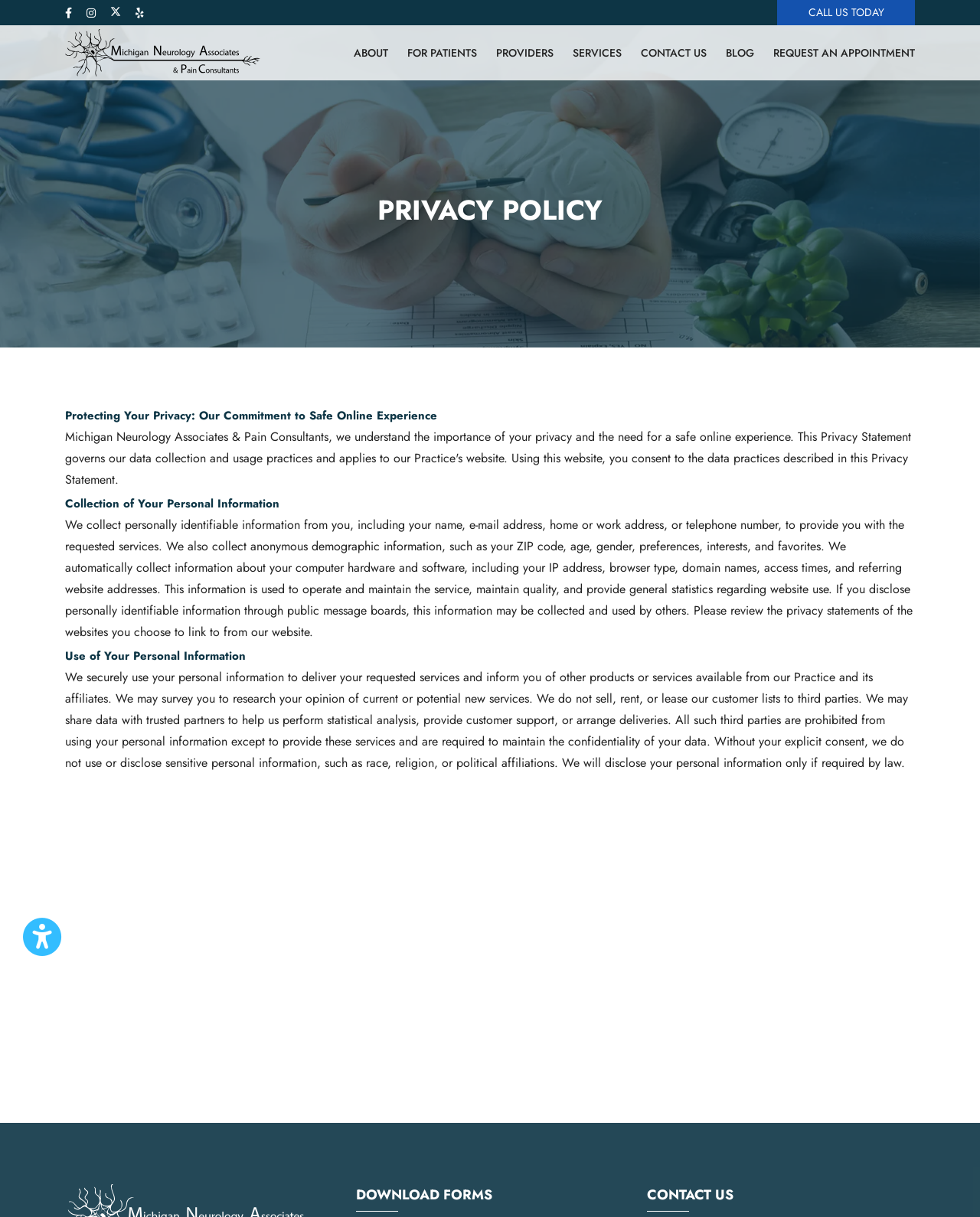What is the name of the neurology practice?
Provide a detailed and well-explained answer to the question.

I found the answer by looking at the link element with the text 'Michigan Neurology Associates & PC' which is located at the top of the webpage, indicating that it is the name of the practice.